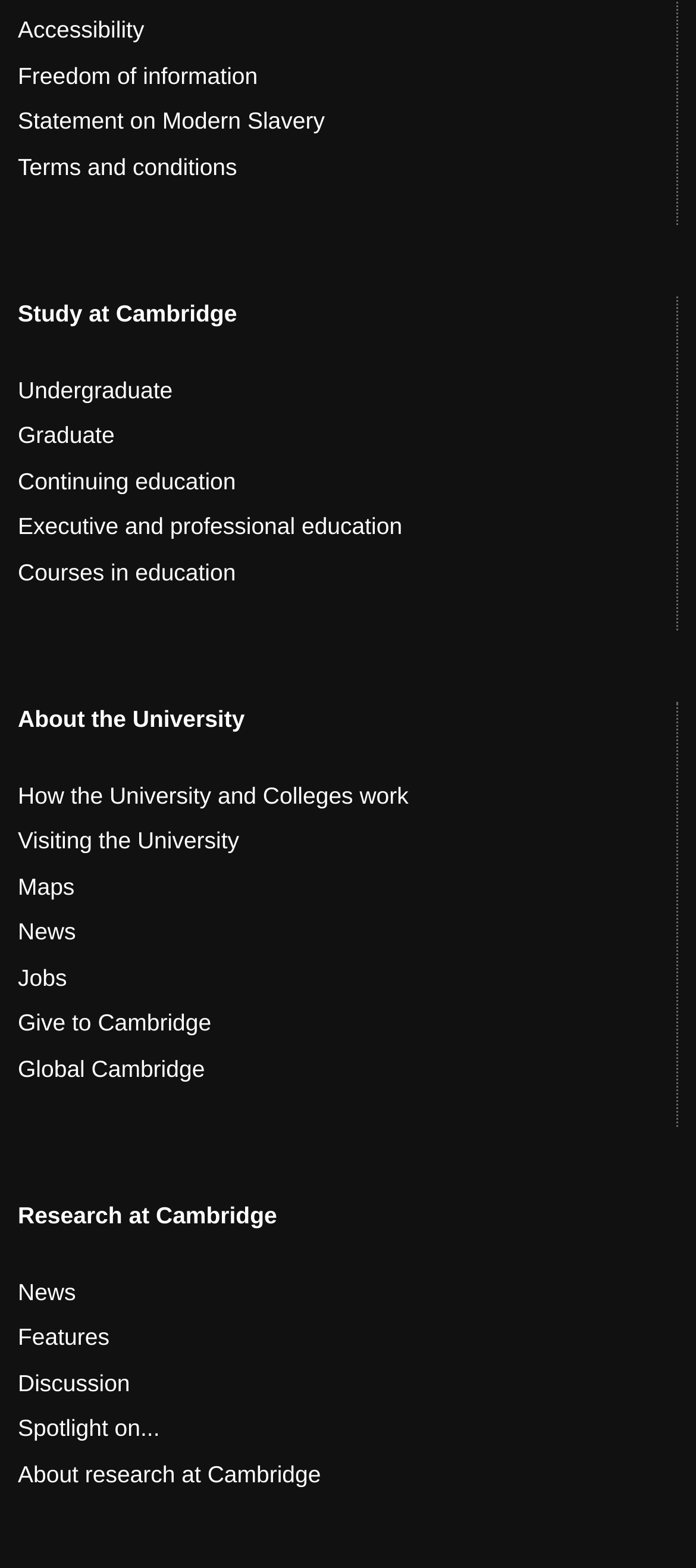What is the category of the link 'Undergraduate'?
Give a one-word or short phrase answer based on the image.

Study at Cambridge